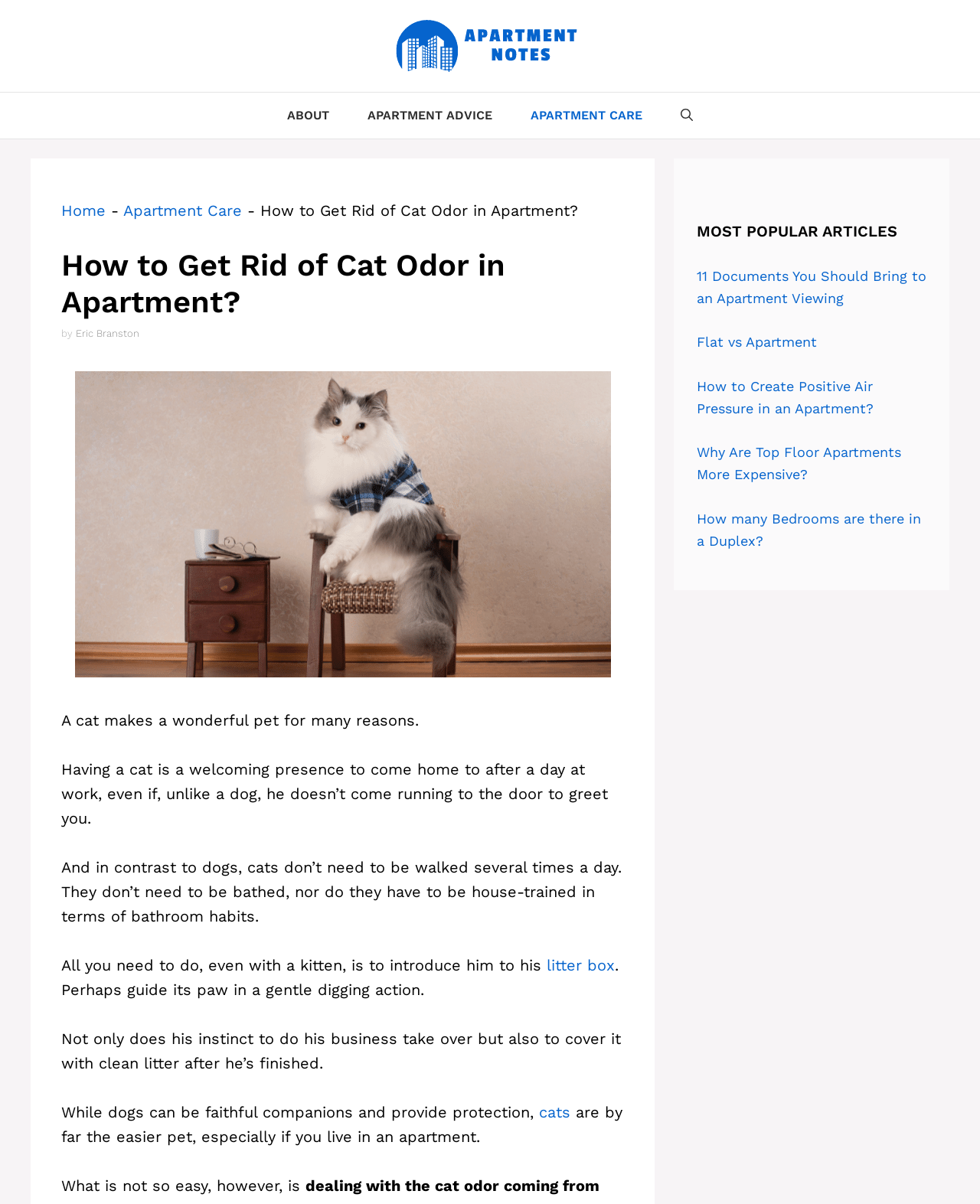What is the benefit of having a cat as a pet mentioned in the article?
Using the image provided, answer with just one word or phrase.

They don't need to be walked or bathed